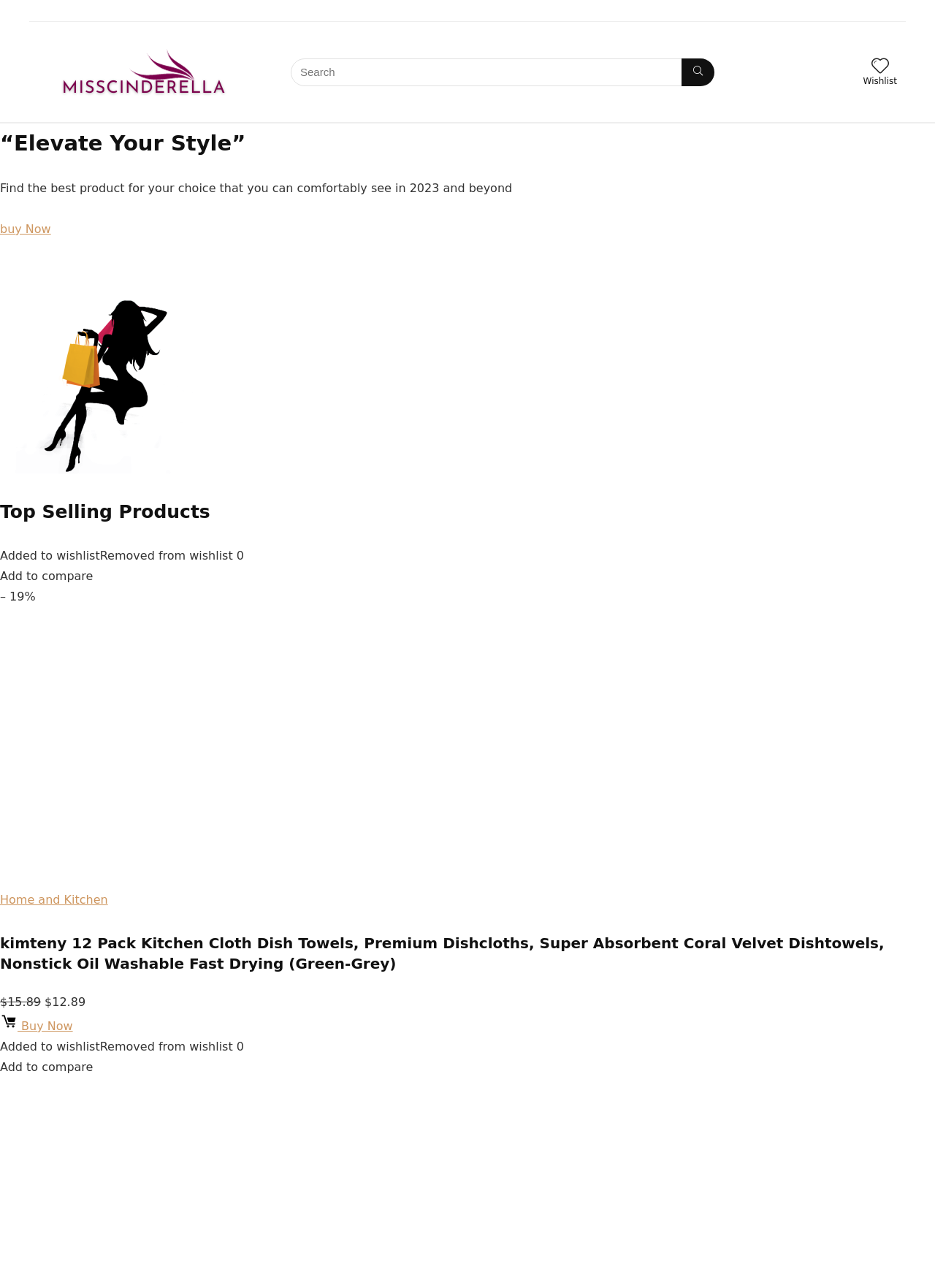Identify and provide the title of the webpage.

“Elevate Your Style”